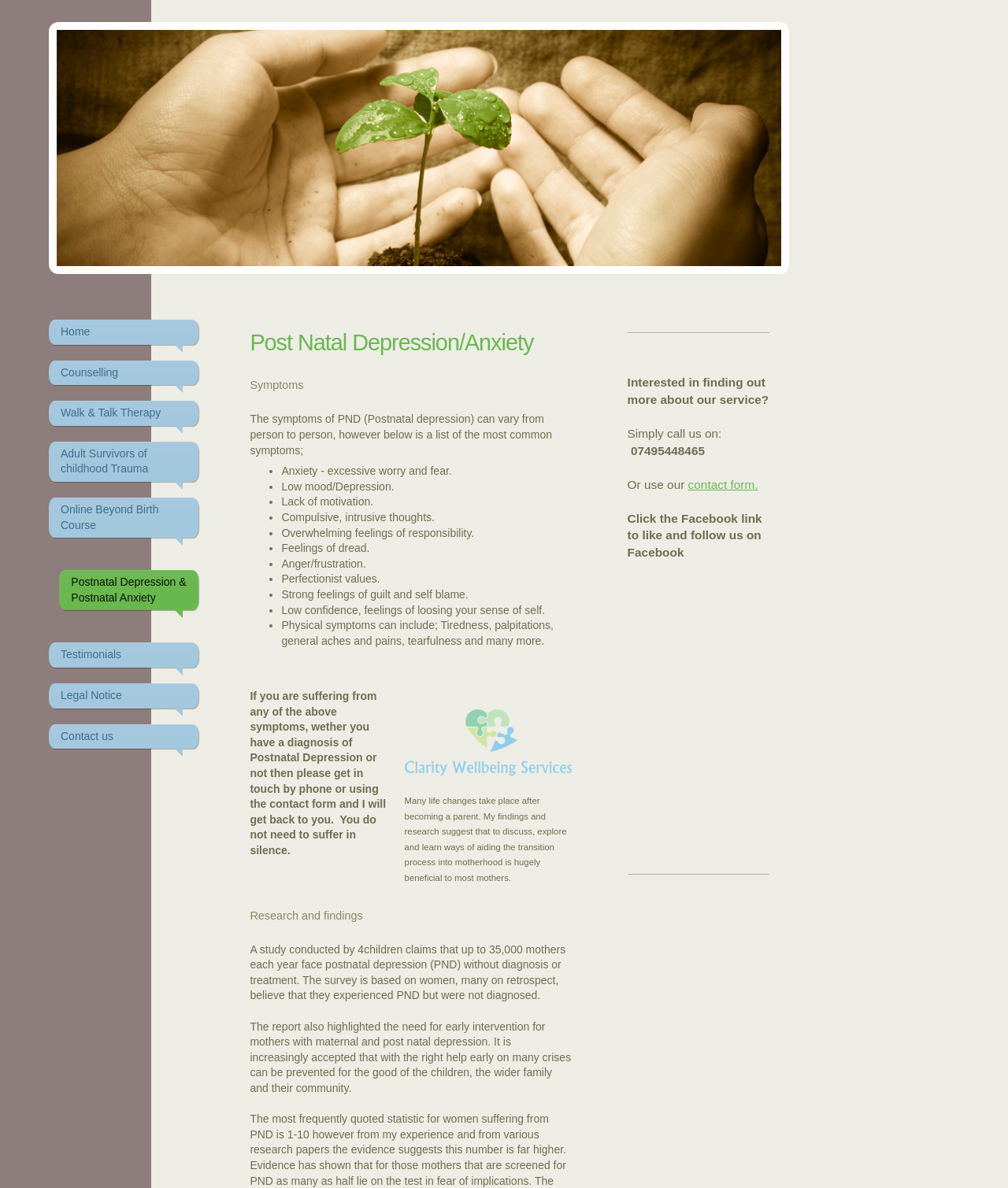Using a single word or phrase, answer the following question: 
What is the main topic of this webpage?

Postnatal depression